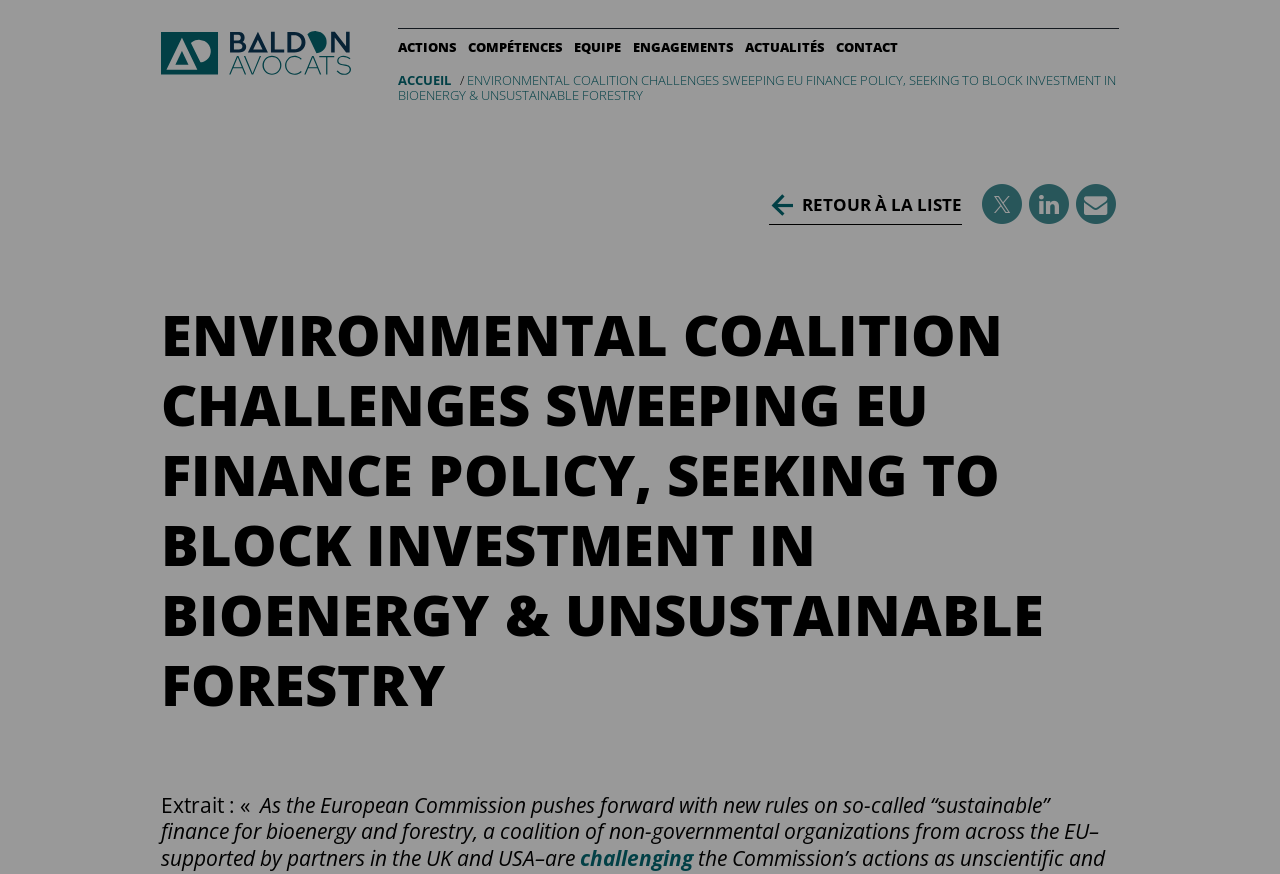Find the bounding box coordinates of the clickable area required to complete the following action: "Go back to the list".

[0.601, 0.213, 0.752, 0.257]